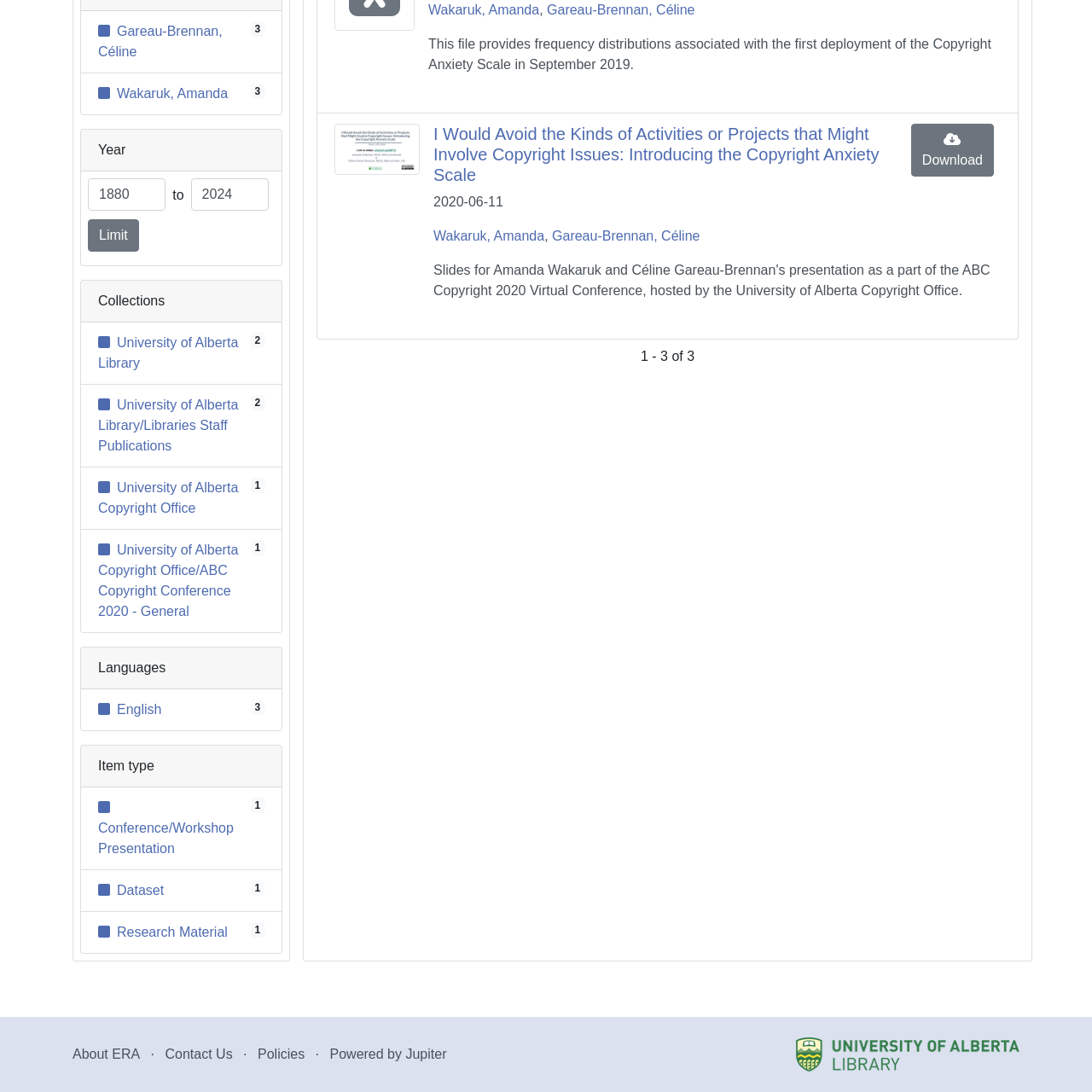Give the bounding box coordinates for the element described as: "Wakaruk, Amanda".

[0.392, 0.002, 0.494, 0.016]